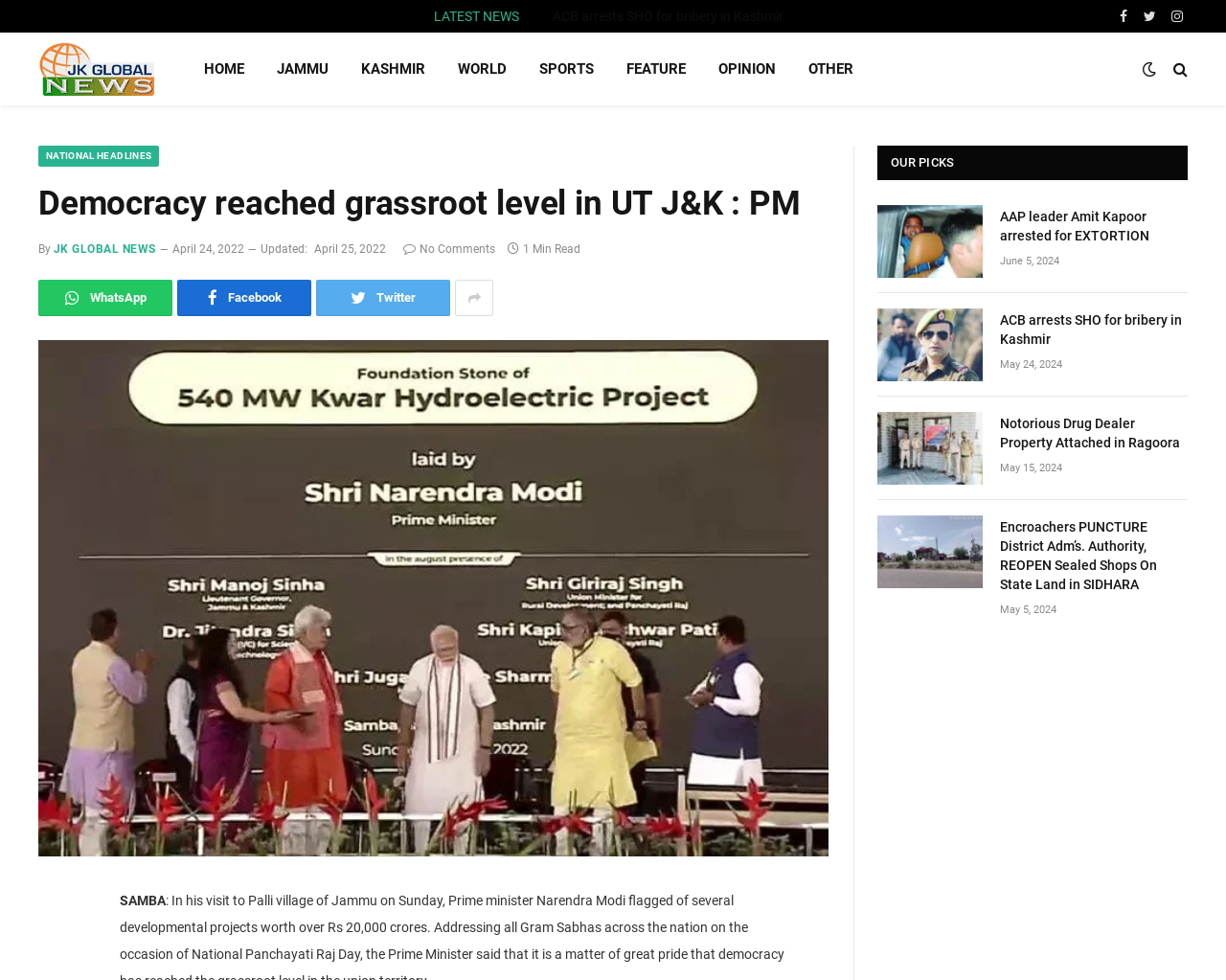Based on the element description "parent_node: HOME title="JK Globalnews"", predict the bounding box coordinates of the UI element.

[0.031, 0.033, 0.126, 0.108]